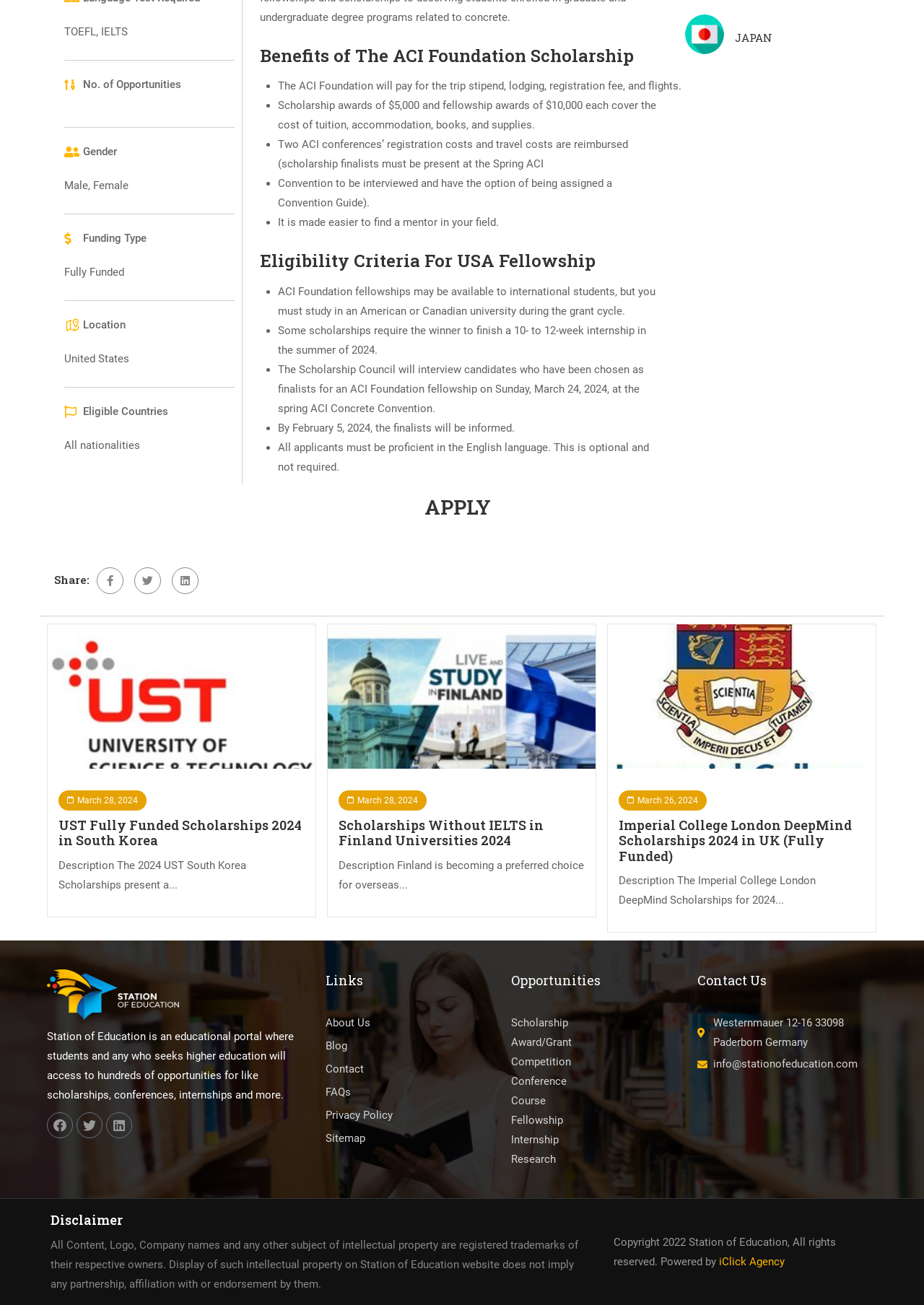Identify the bounding box of the UI element that matches this description: "alt="Handshake"".

None